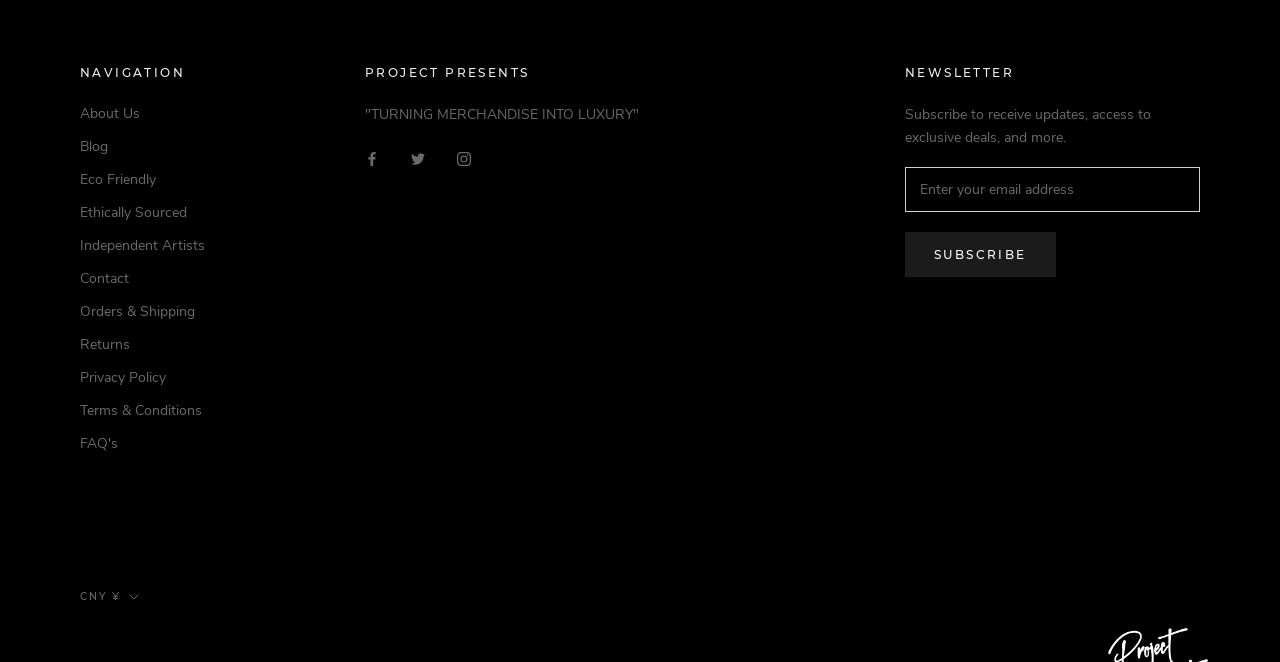Indicate the bounding box coordinates of the element that needs to be clicked to satisfy the following instruction: "Check FAQ's". The coordinates should be four float numbers between 0 and 1, i.e., [left, top, right, bottom].

[0.062, 0.654, 0.16, 0.686]